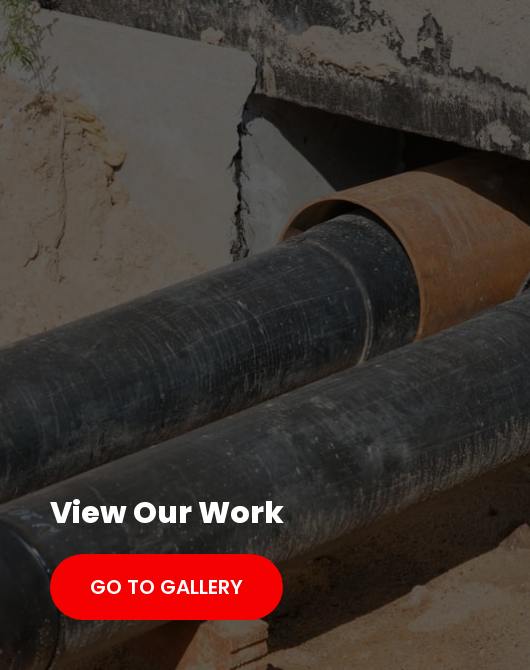Provide your answer to the question using just one word or phrase: What is the company's commitment represented by the image?

Quality and expertise